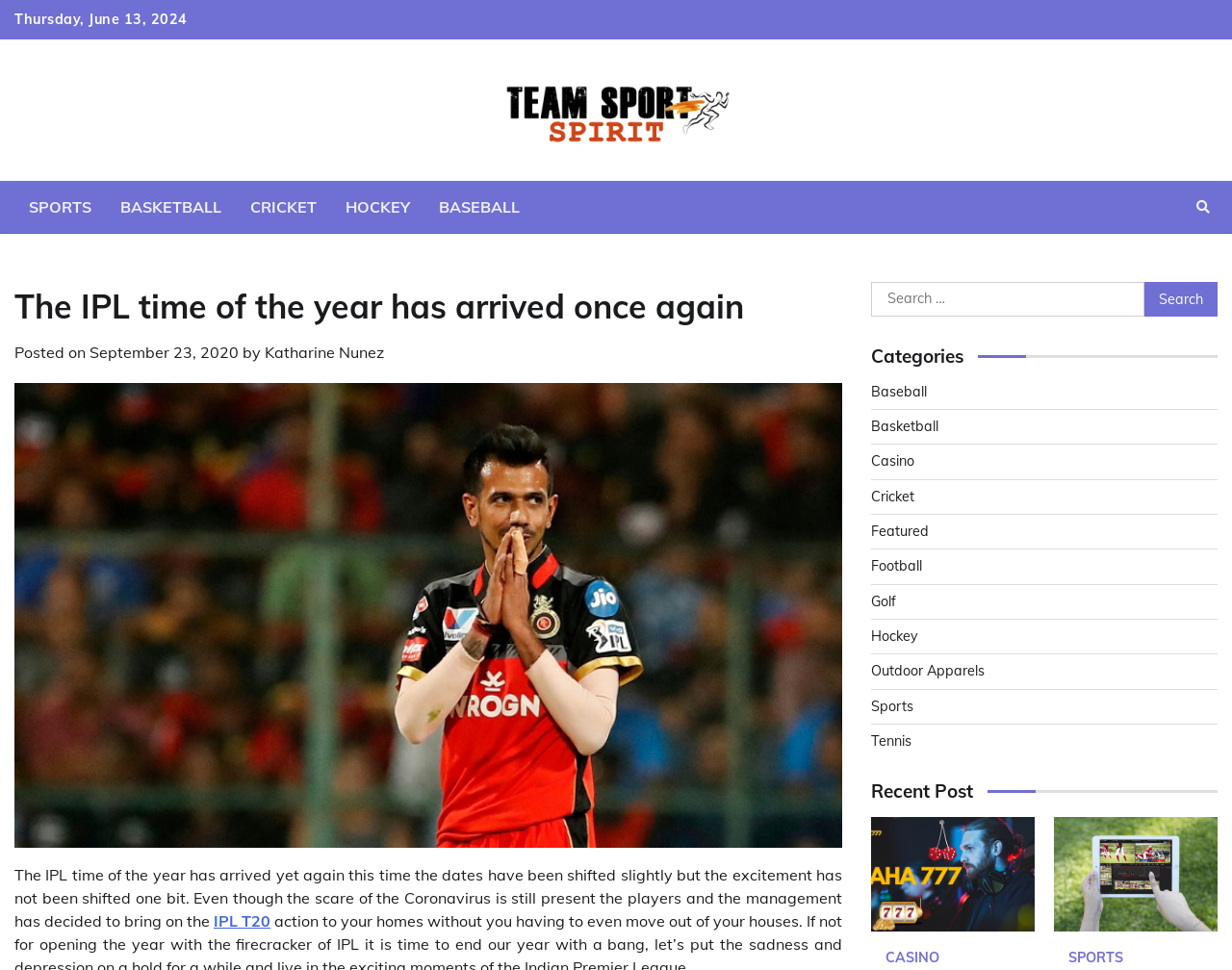Generate a comprehensive description of the webpage.

The webpage appears to be a sports-related blog or news website. At the top, there is a date "Thursday, June 13, 2024" and a link to "Team Sport Spirit" with an accompanying image. Below this, there are five links to different sports categories: "SPORTS", "BASKETBALL", "CRICKET", "HOCKEY", and "BASEBALL".

The main content of the webpage is an article with the title "The IPL time of the year has arrived once again". The article is posted by "Katharine Nunez" on "September 23, 2020". The article discusses the IPL (Indian Premier League) and how the dates have been shifted slightly due to the Coronavirus scare, but the excitement remains.

To the right of the article, there is a search bar with a button labeled "Search". Below the search bar, there are links to various categories such as "Baseball", "Basketball", "Casino", and more. Further down, there is a heading "Recent Post" followed by a link.

At the bottom of the webpage, there are two more links: "CASINO" and "SPORTS". There is also a small icon with a search symbol () at the top right corner of the webpage.